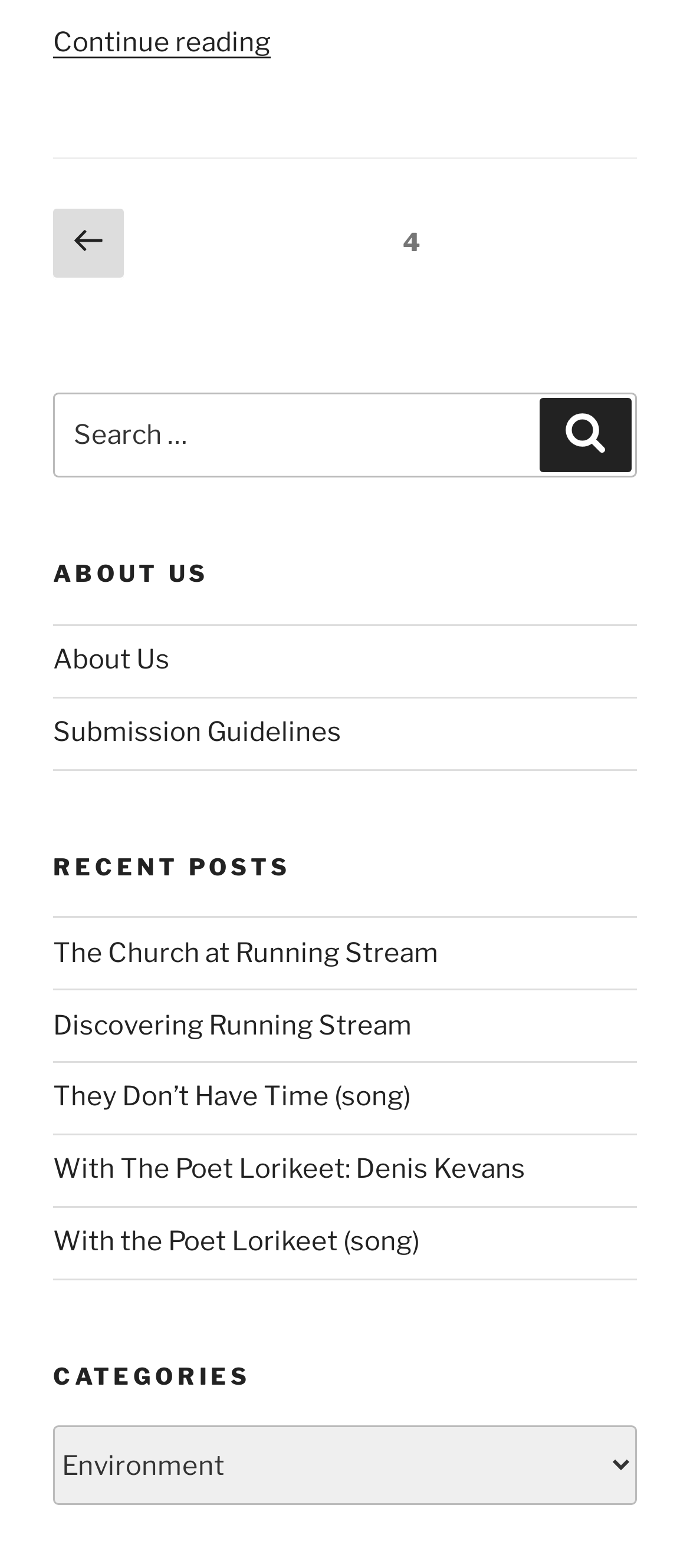Please provide the bounding box coordinate of the region that matches the element description: They Don’t Have Time (song). Coordinates should be in the format (top-left x, top-left y, bottom-right x, bottom-right y) and all values should be between 0 and 1.

[0.077, 0.69, 0.595, 0.71]